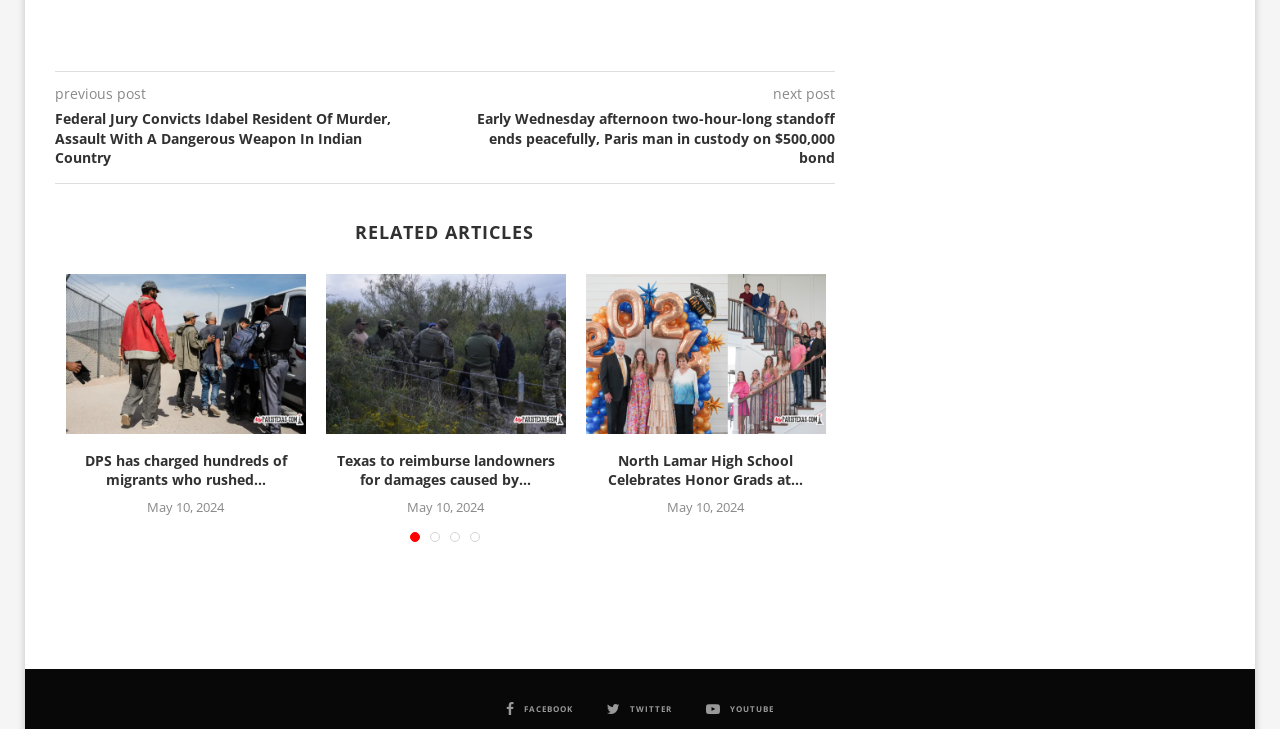Pinpoint the bounding box coordinates of the clickable element to carry out the following instruction: "Click on the previous post link."

[0.043, 0.115, 0.114, 0.141]